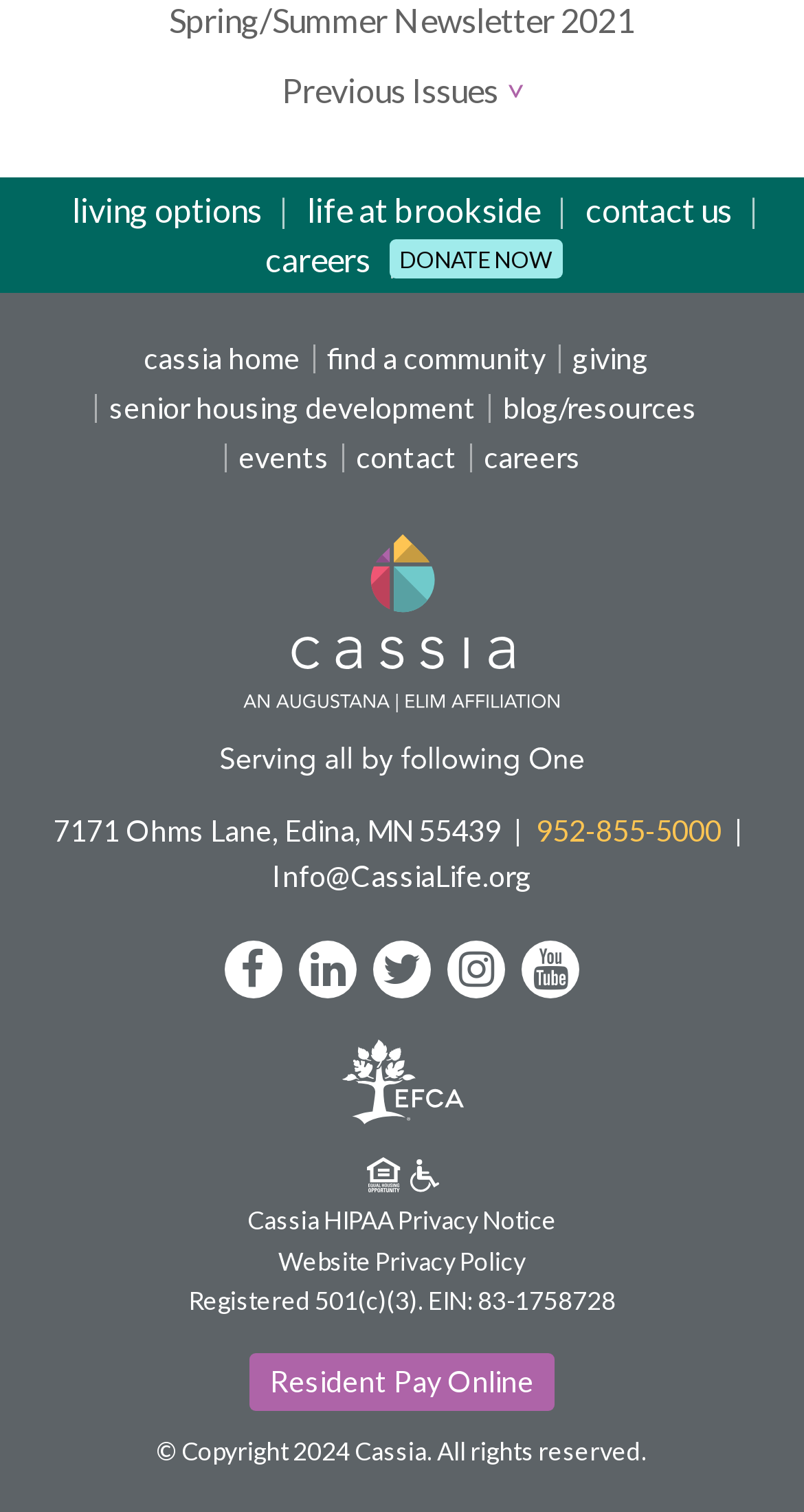What is the name of the organization?
Refer to the image and provide a detailed answer to the question.

The name of the organization can be found in the link 'Cassia' with bounding box coordinates [0.274, 0.417, 0.726, 0.443] and also in the image 'Cassia' with bounding box coordinates [0.274, 0.354, 0.726, 0.512].